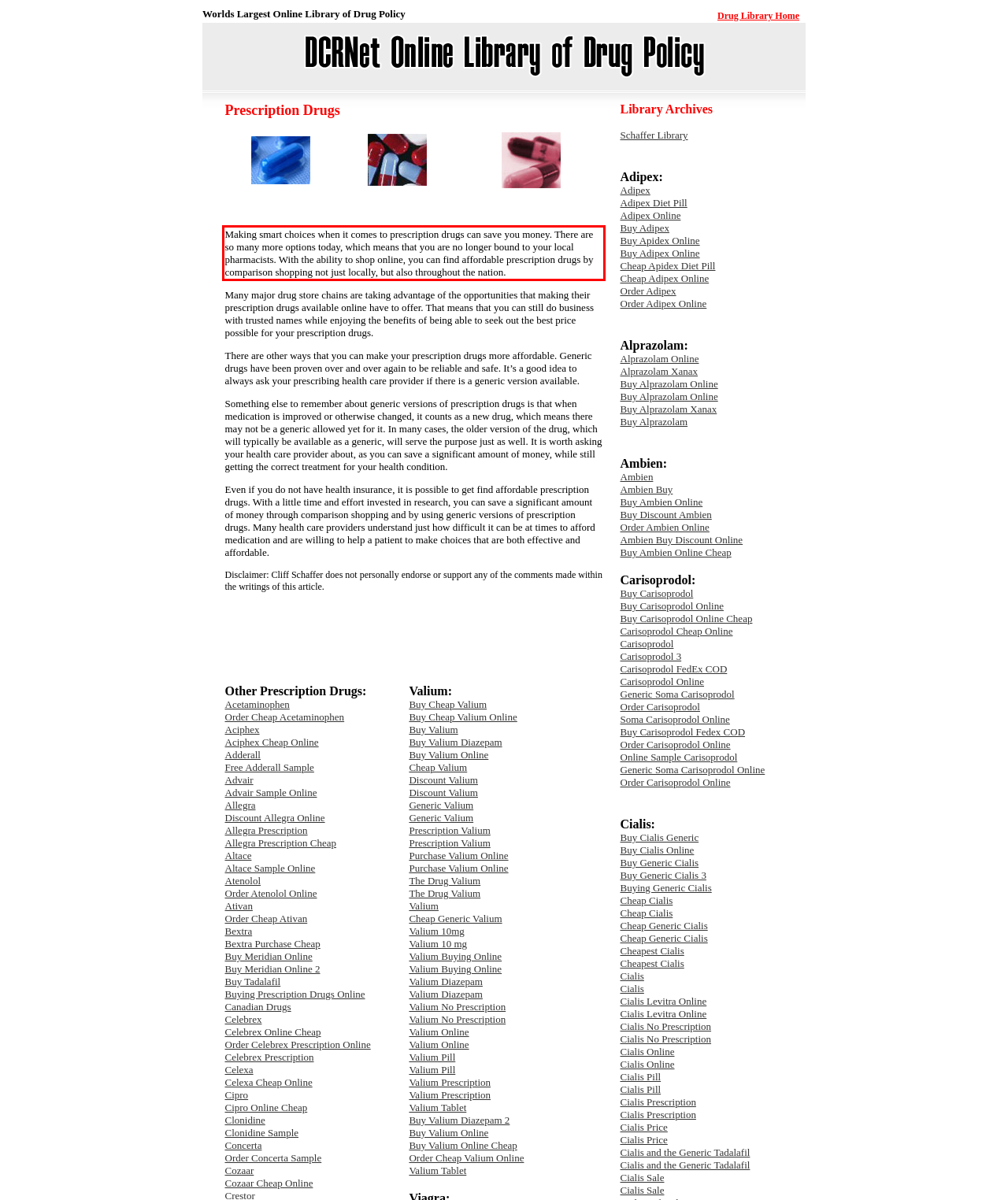Look at the webpage screenshot and recognize the text inside the red bounding box.

Making smart choices when it comes to prescription drugs can save you money. There are so many more options today, which means that you are no longer bound to your local pharmacists. With the ability to shop online, you can find affordable prescription drugs by comparison shopping not just locally, but also throughout the nation.